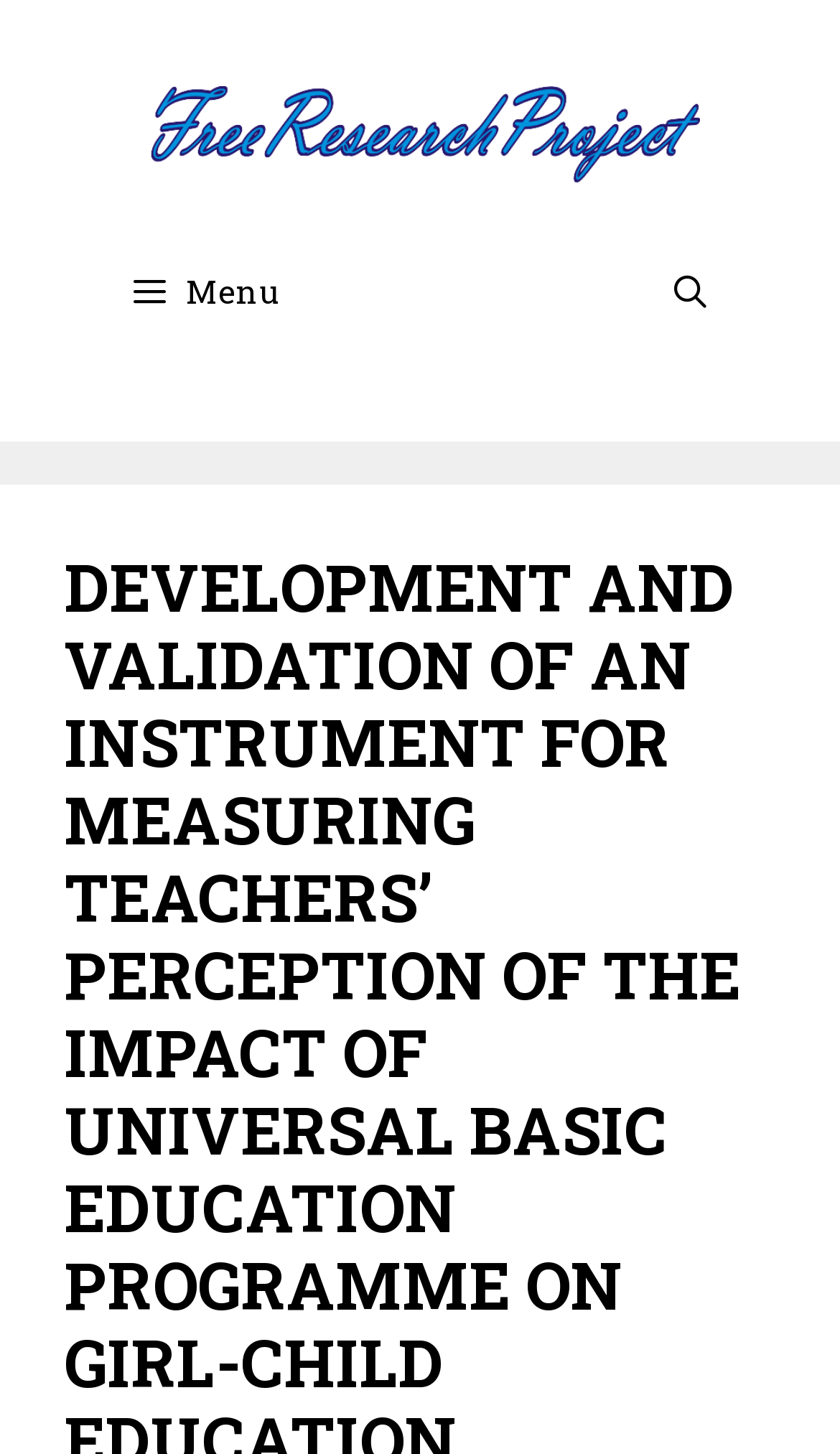Using the element description Transcription, predict the bounding box coordinates for the UI element. Provide the coordinates in (top-left x, top-left y, bottom-right x, bottom-right y) format with values ranging from 0 to 1.

None